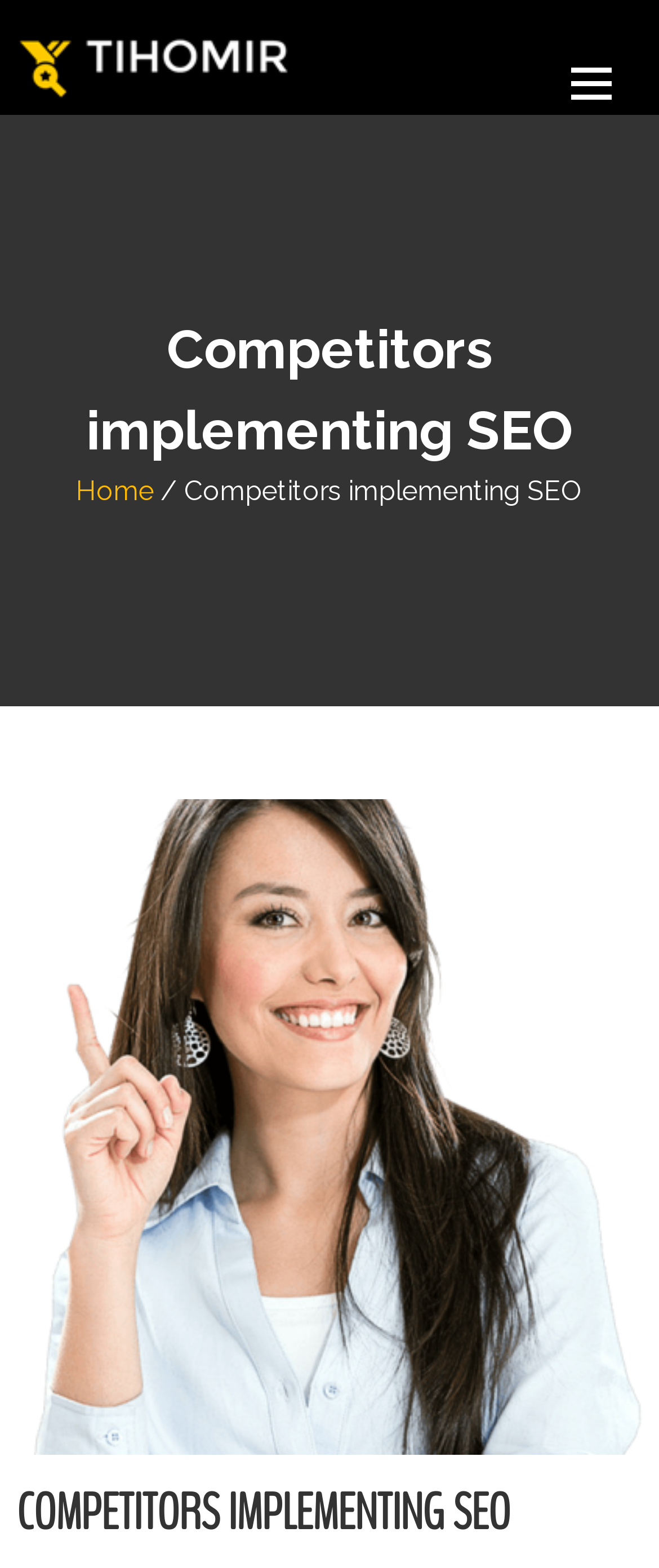What is the name of the person on the webpage?
Using the visual information from the image, give a one-word or short-phrase answer.

Tihomir